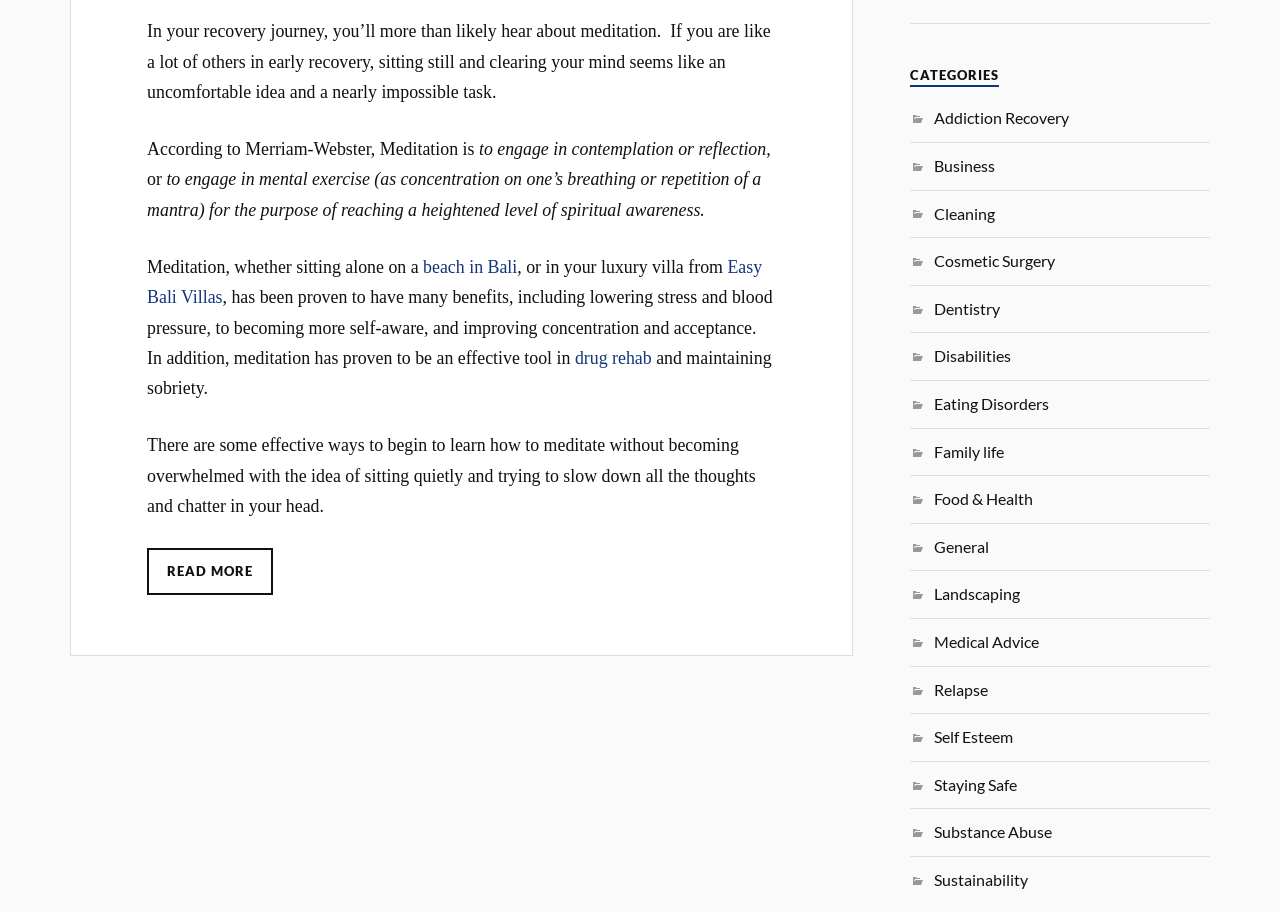What is the category of the article 'Addiction Recovery'?
Using the image as a reference, answer the question with a short word or phrase.

CATEGORIES